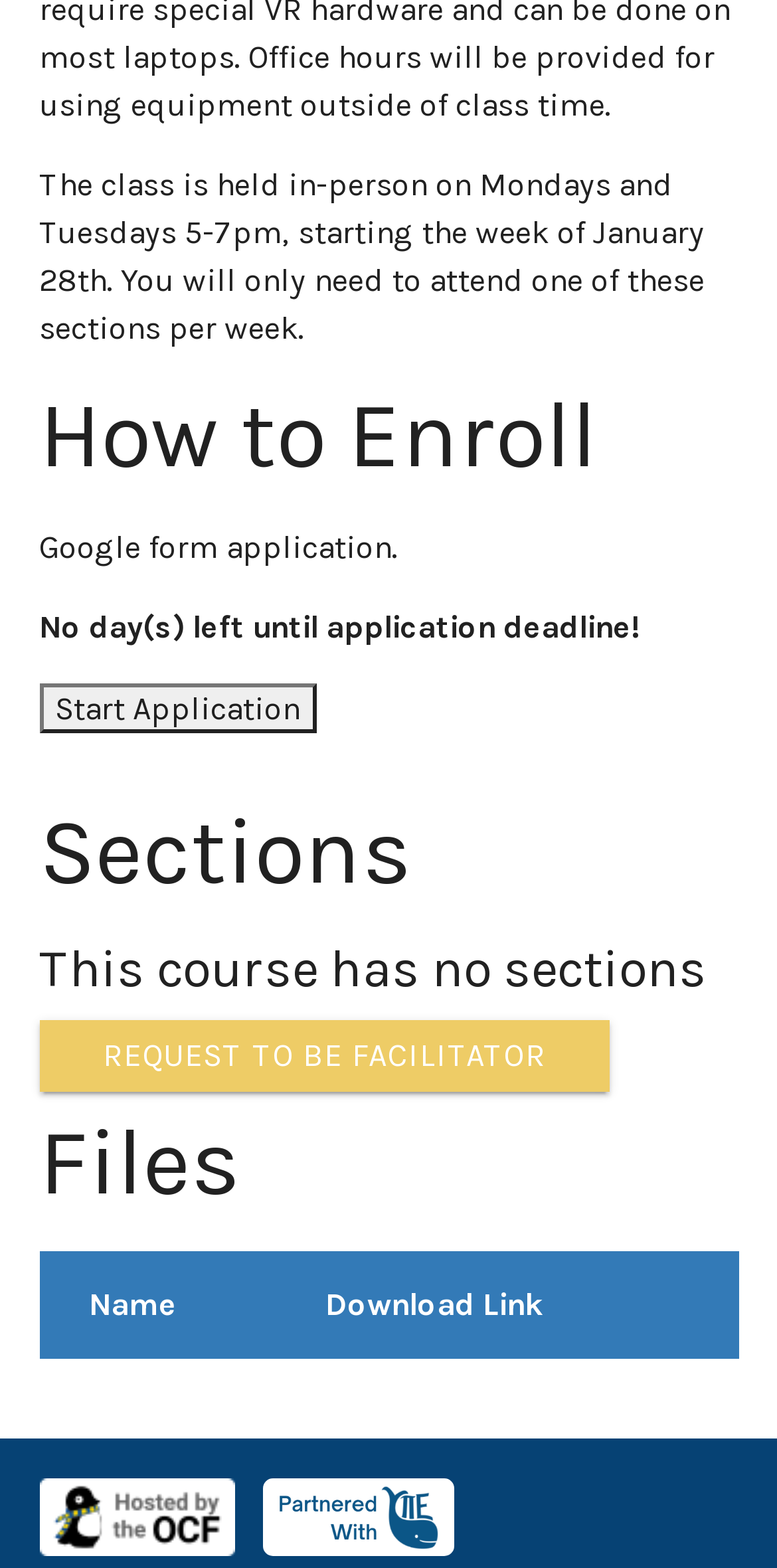Extract the bounding box for the UI element that matches this description: "parent_node: BRAHMAFEED".

None